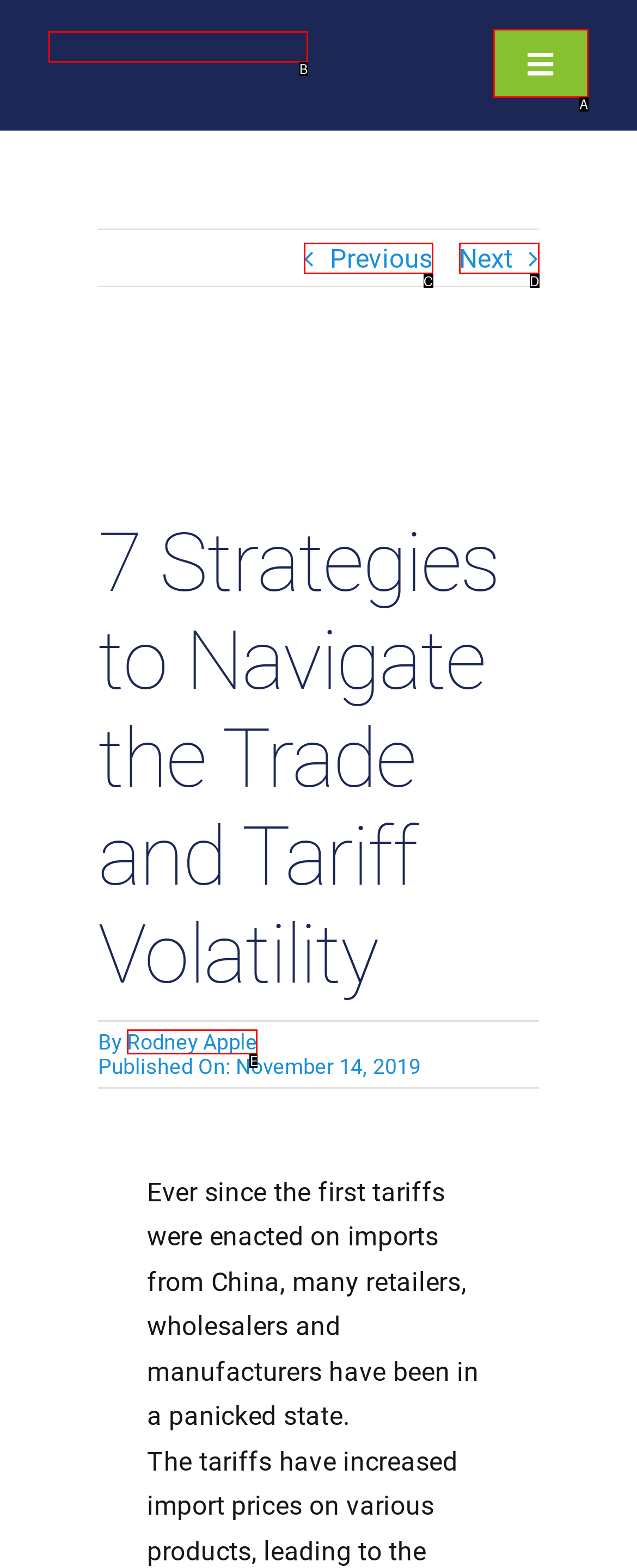Pick the option that corresponds to: alt="SCM Talent Group Logo"
Provide the letter of the correct choice.

B